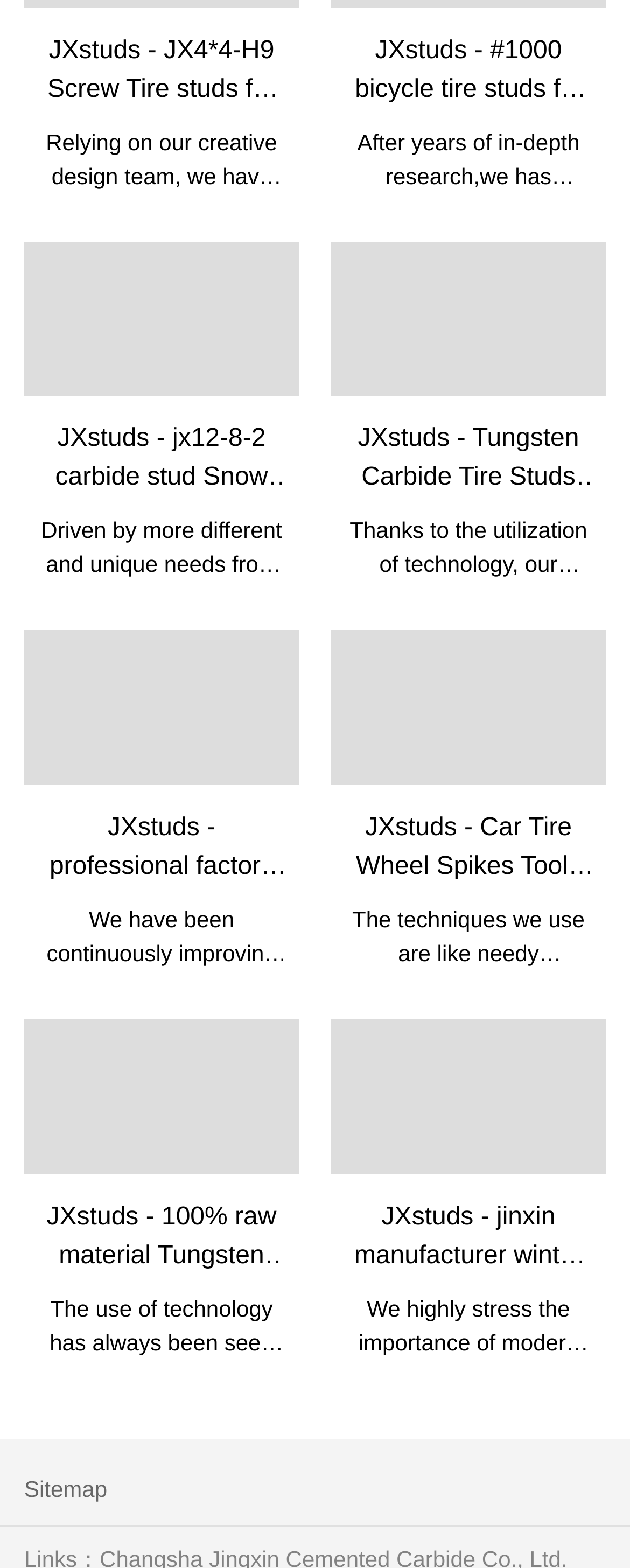Highlight the bounding box coordinates of the region I should click on to meet the following instruction: "Explore Tungsten Carbide Tire Studs JX190 Winter Tyres Spikes For Auto Truck Car Tire Studs".

[0.526, 0.154, 0.962, 0.253]